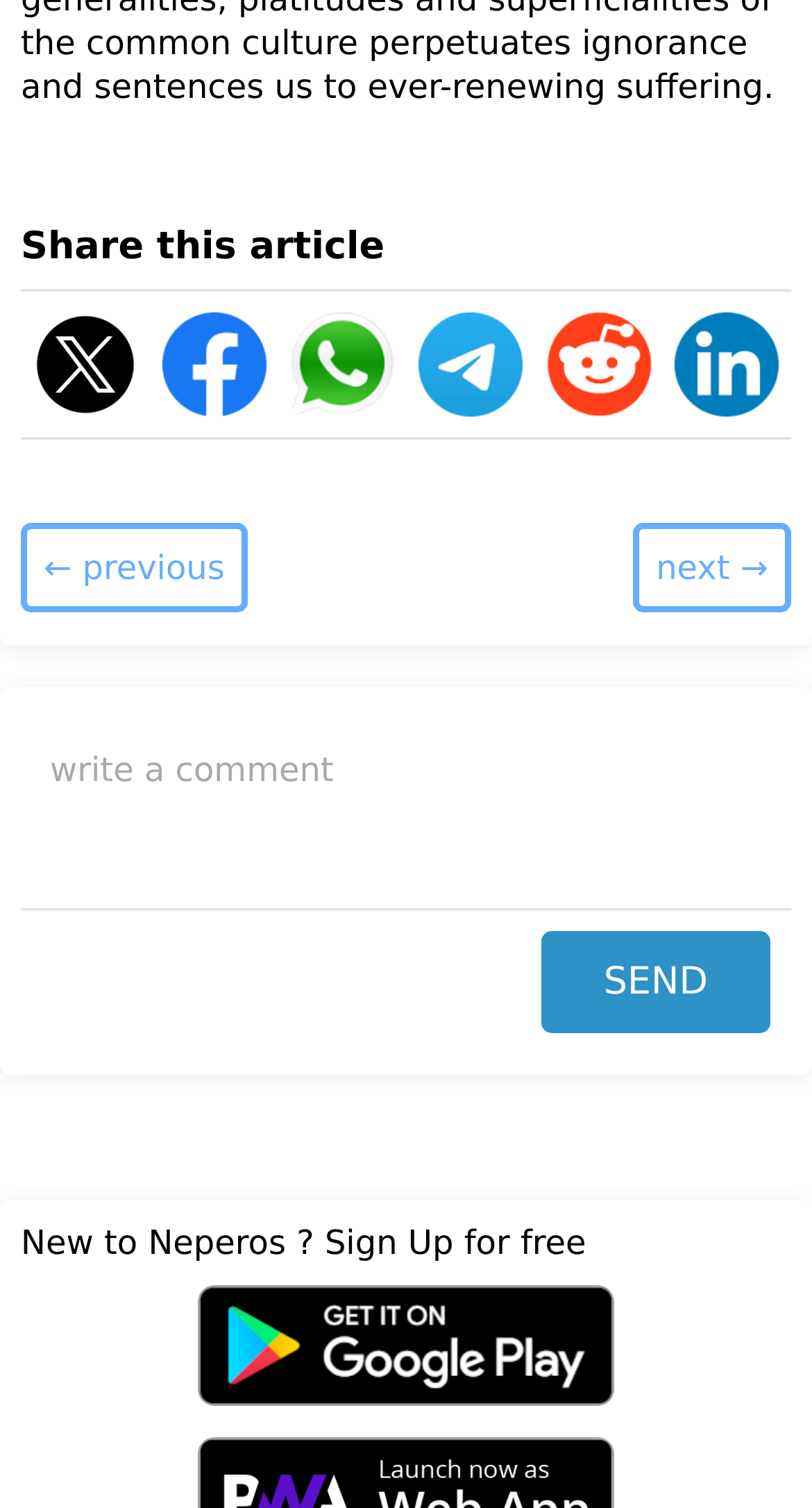What can be done in the textbox?
Please answer the question as detailed as possible based on the image.

The textbox is labeled 'write a comment' and does not have a required attribute, indicating that users can optionally enter a comment in the box. The presence of a 'SEND' button nearby suggests that the comment can be submitted after writing.